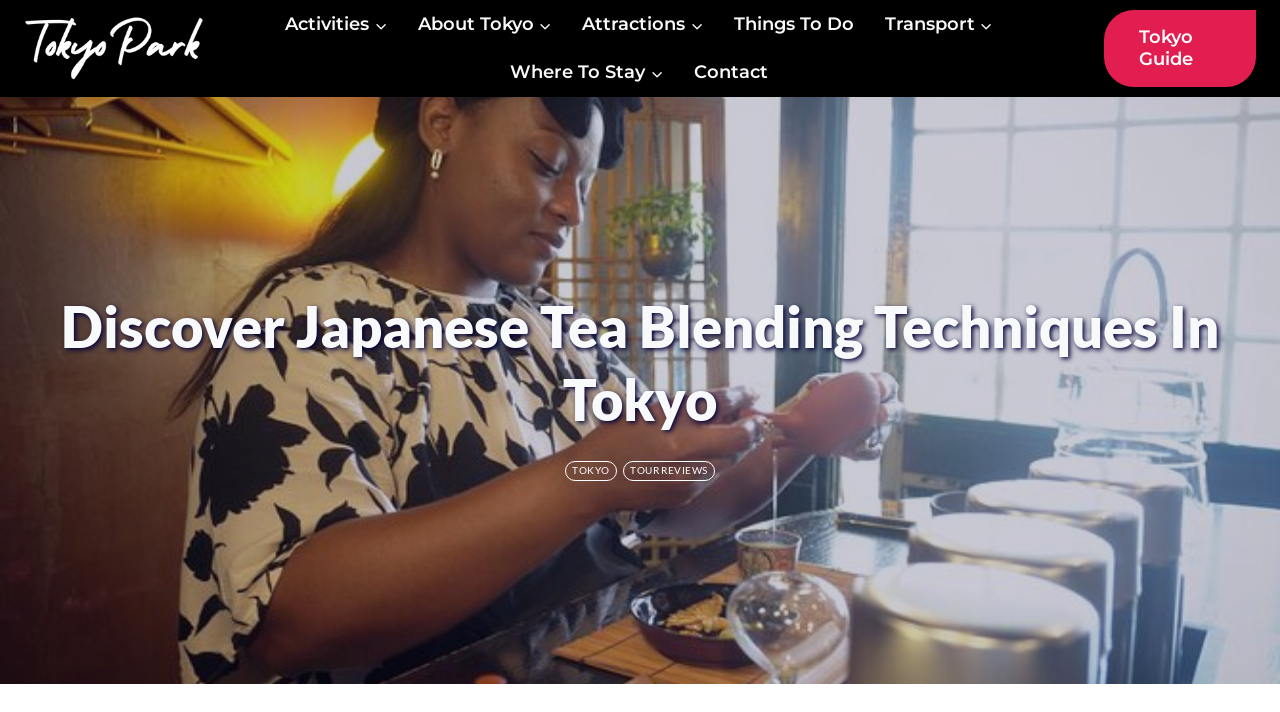Could you find the bounding box coordinates of the clickable area to complete this instruction: "Read TOUR REVIEWS"?

[0.487, 0.648, 0.558, 0.675]